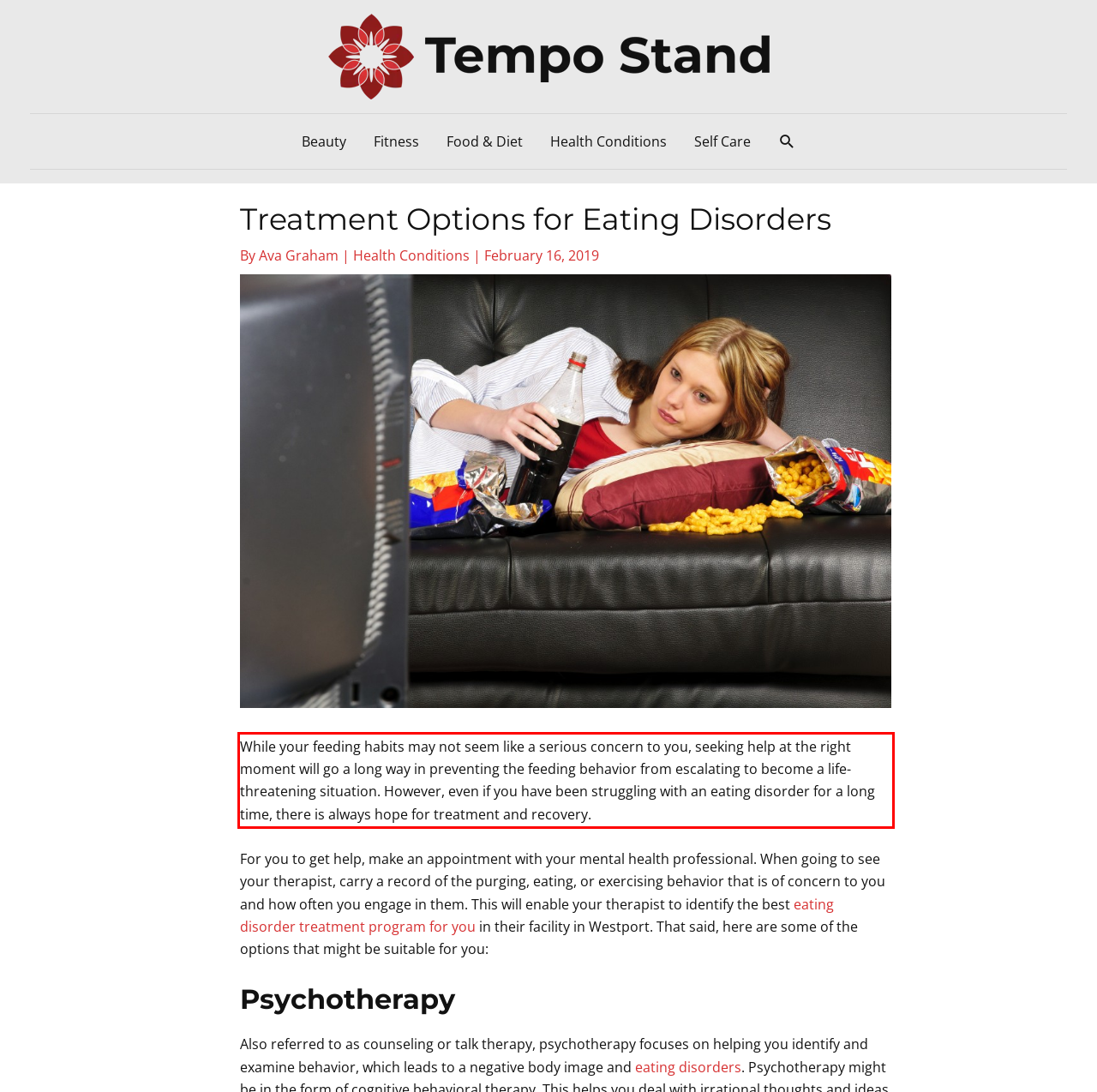Examine the webpage screenshot and use OCR to obtain the text inside the red bounding box.

While your feeding habits may not seem like a serious concern to you, seeking help at the right moment will go a long way in preventing the feeding behavior from escalating to become a life-threatening situation. However, even if you have been struggling with an eating disorder for a long time, there is always hope for treatment and recovery.